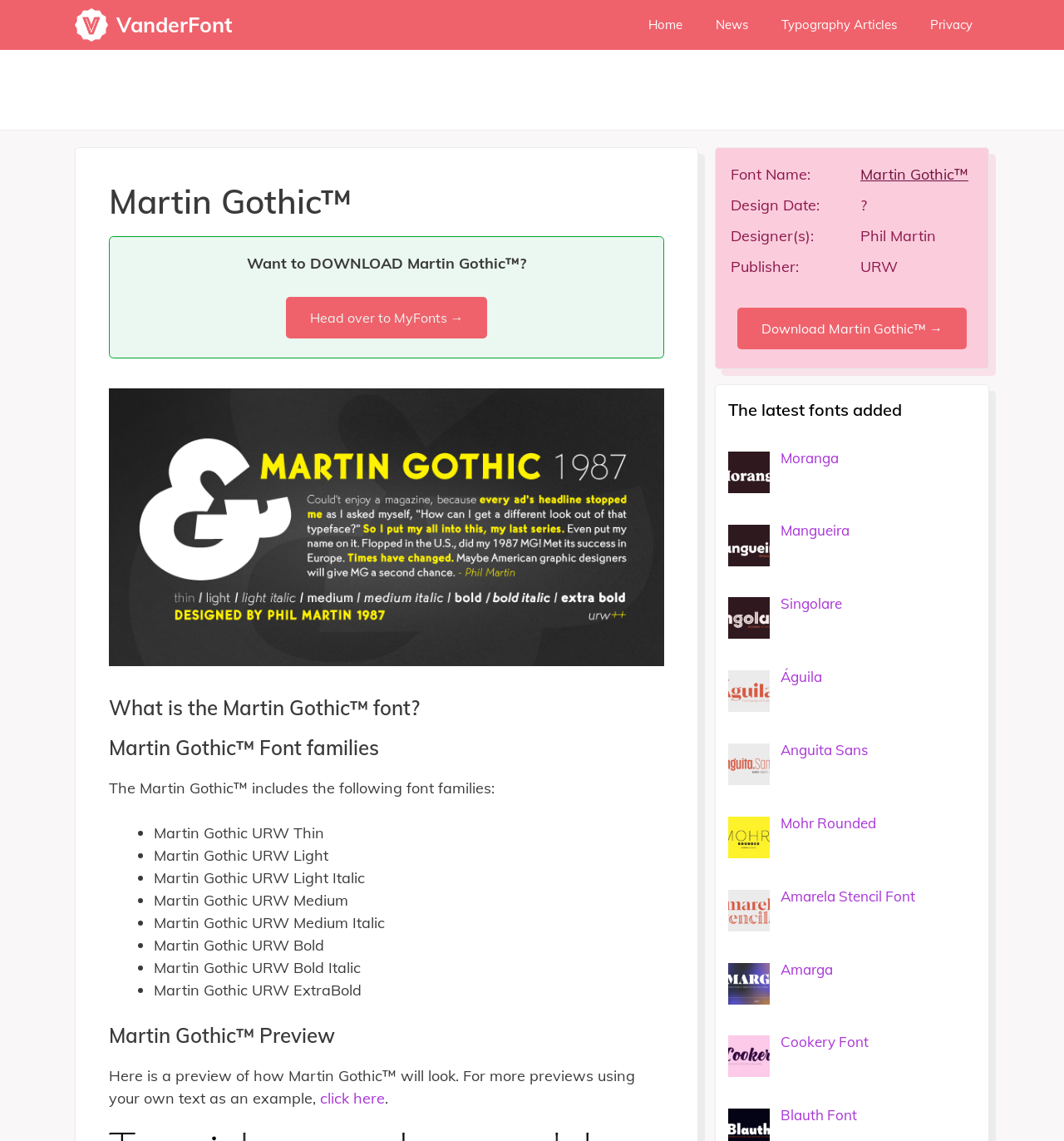Where can I download the Martin Gothic font?
Answer the question with just one word or phrase using the image.

MyFonts